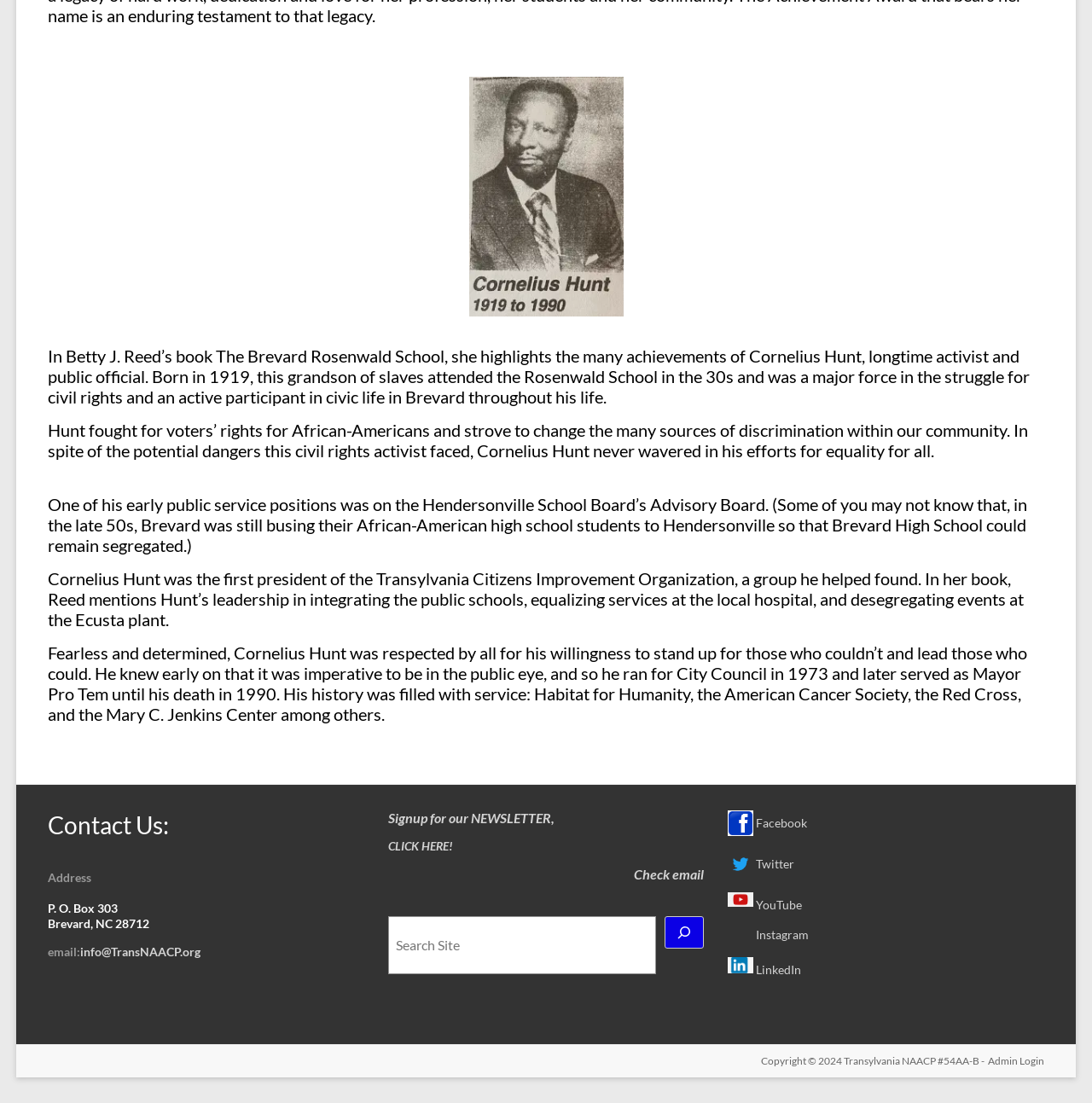Identify the bounding box coordinates of the region that should be clicked to execute the following instruction: "Search for something".

[0.355, 0.831, 0.645, 0.883]